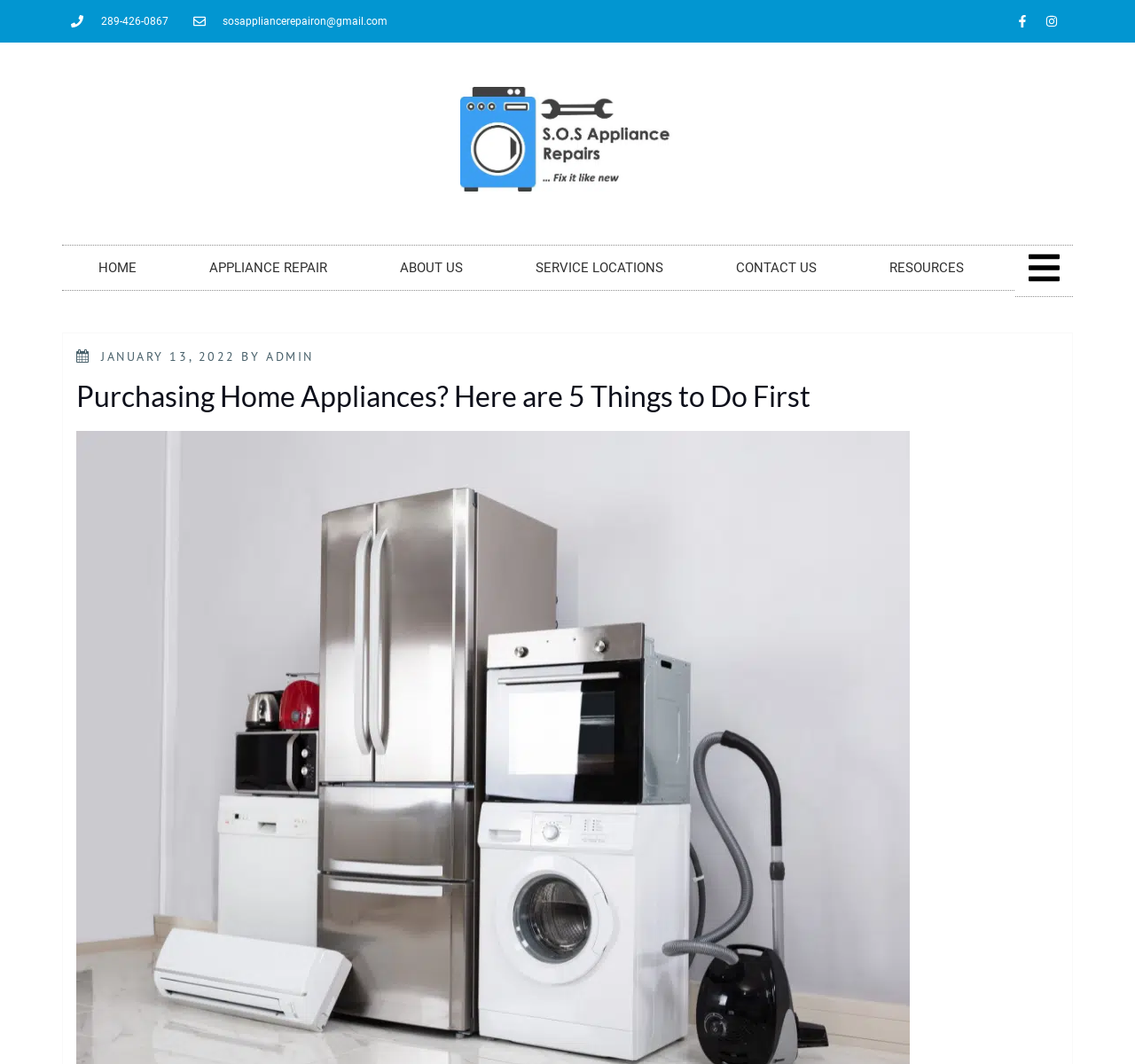How many social media links are there?
Examine the image and provide an in-depth answer to the question.

I counted the number of social media links by looking at the link elements with the text 'Facebook-f' and 'Instagram' at the top of the webpage, which are likely social media links.